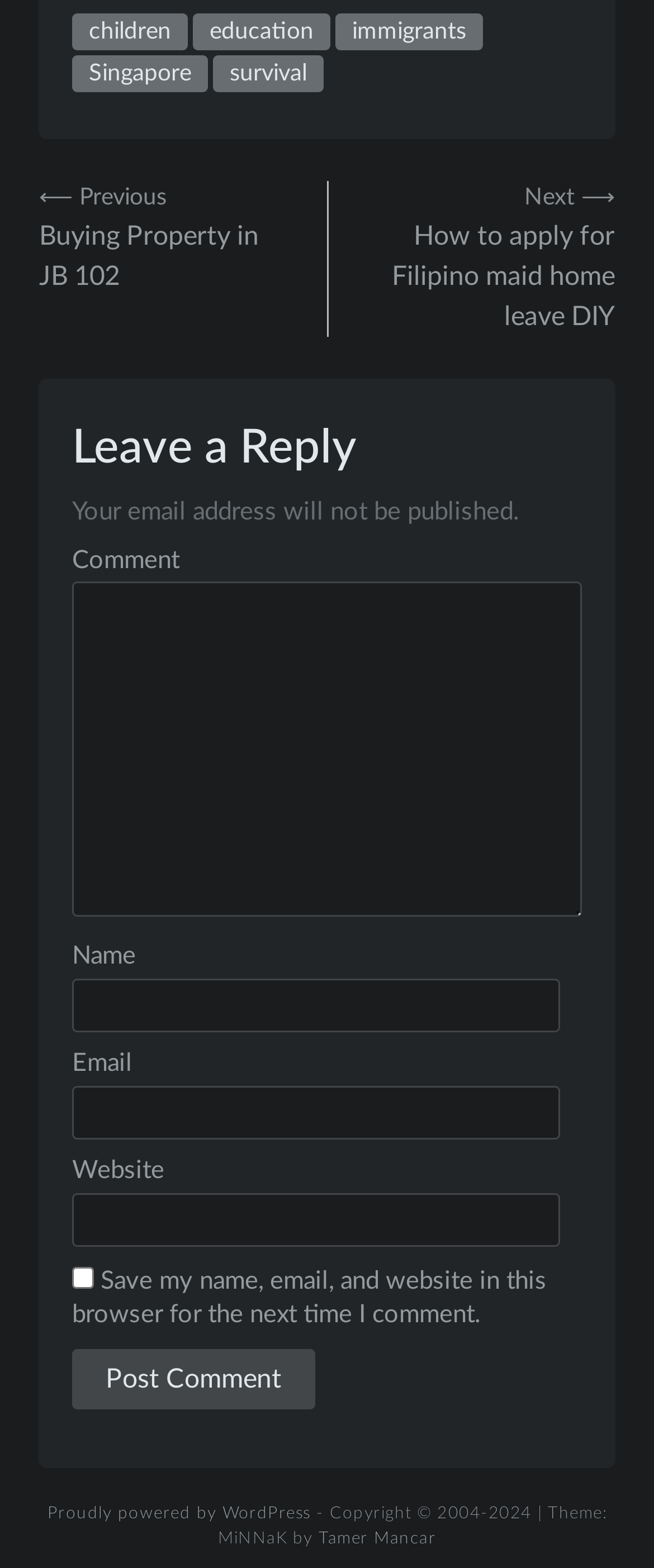Answer the following query concisely with a single word or phrase:
What are the categories of links in the footer?

Children, education, immigrants, Singapore, survival